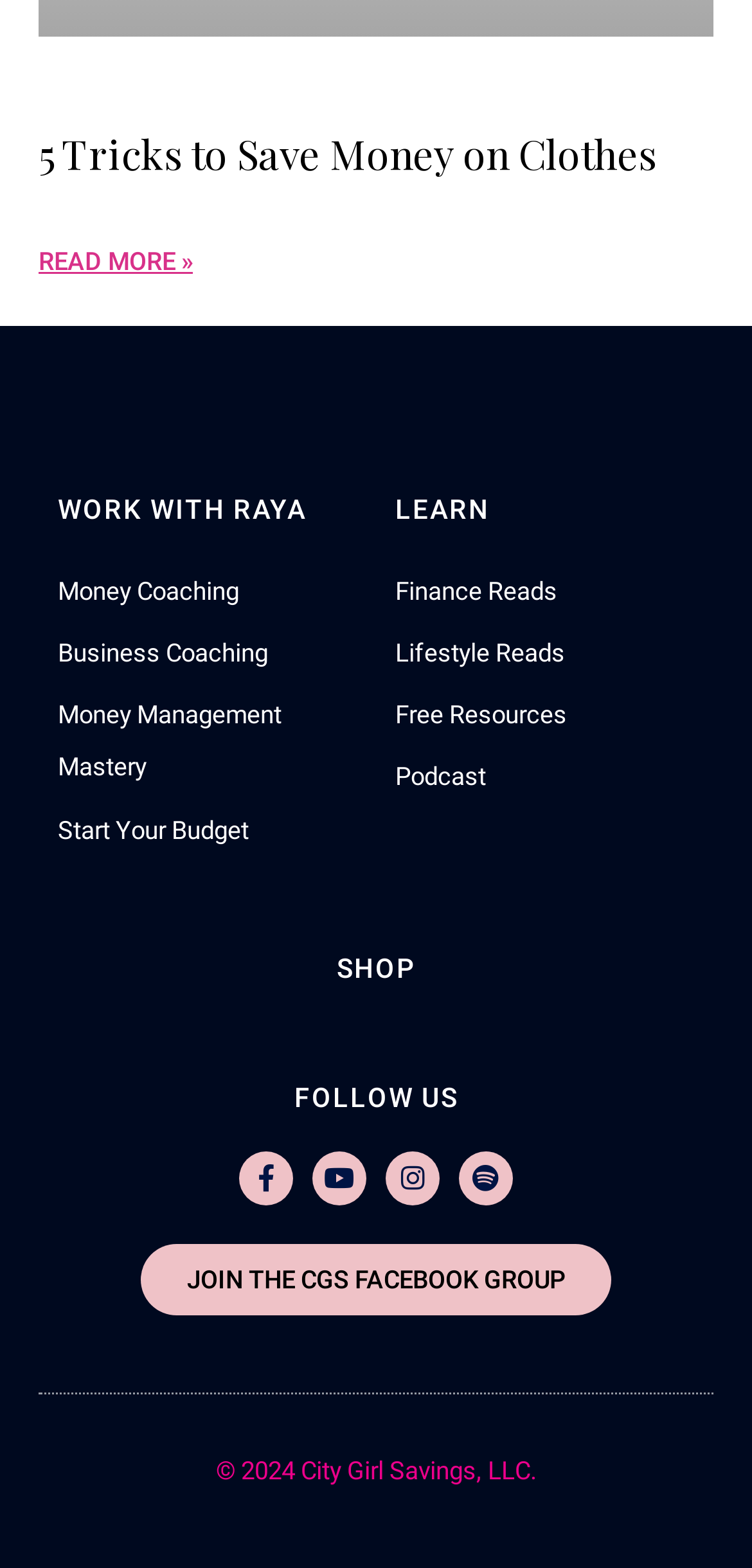How many social media platforms are linked?
Please provide a single word or phrase as your answer based on the screenshot.

4